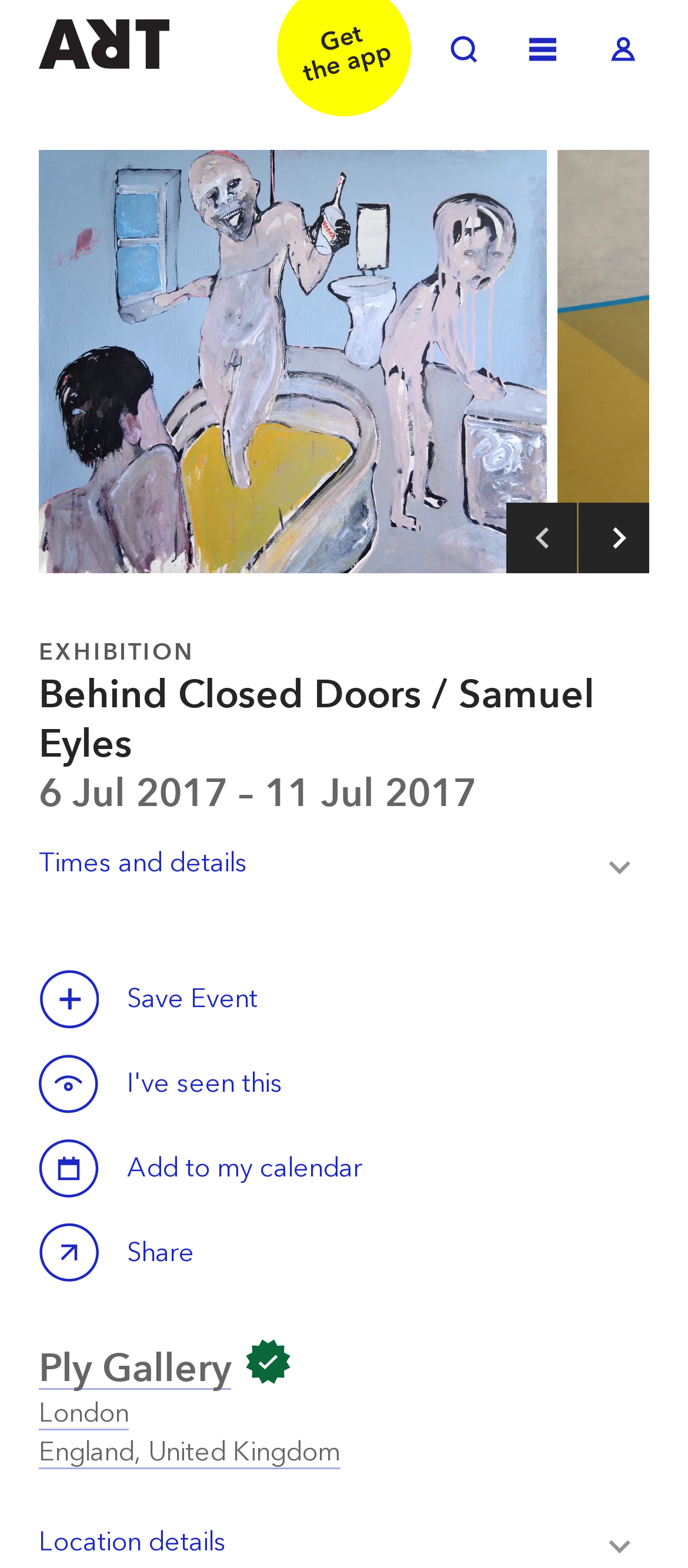Determine the bounding box coordinates of the clickable area required to perform the following instruction: "Save this event". The coordinates should be represented as four float numbers between 0 and 1: [left, top, right, bottom].

[0.056, 0.617, 0.144, 0.656]